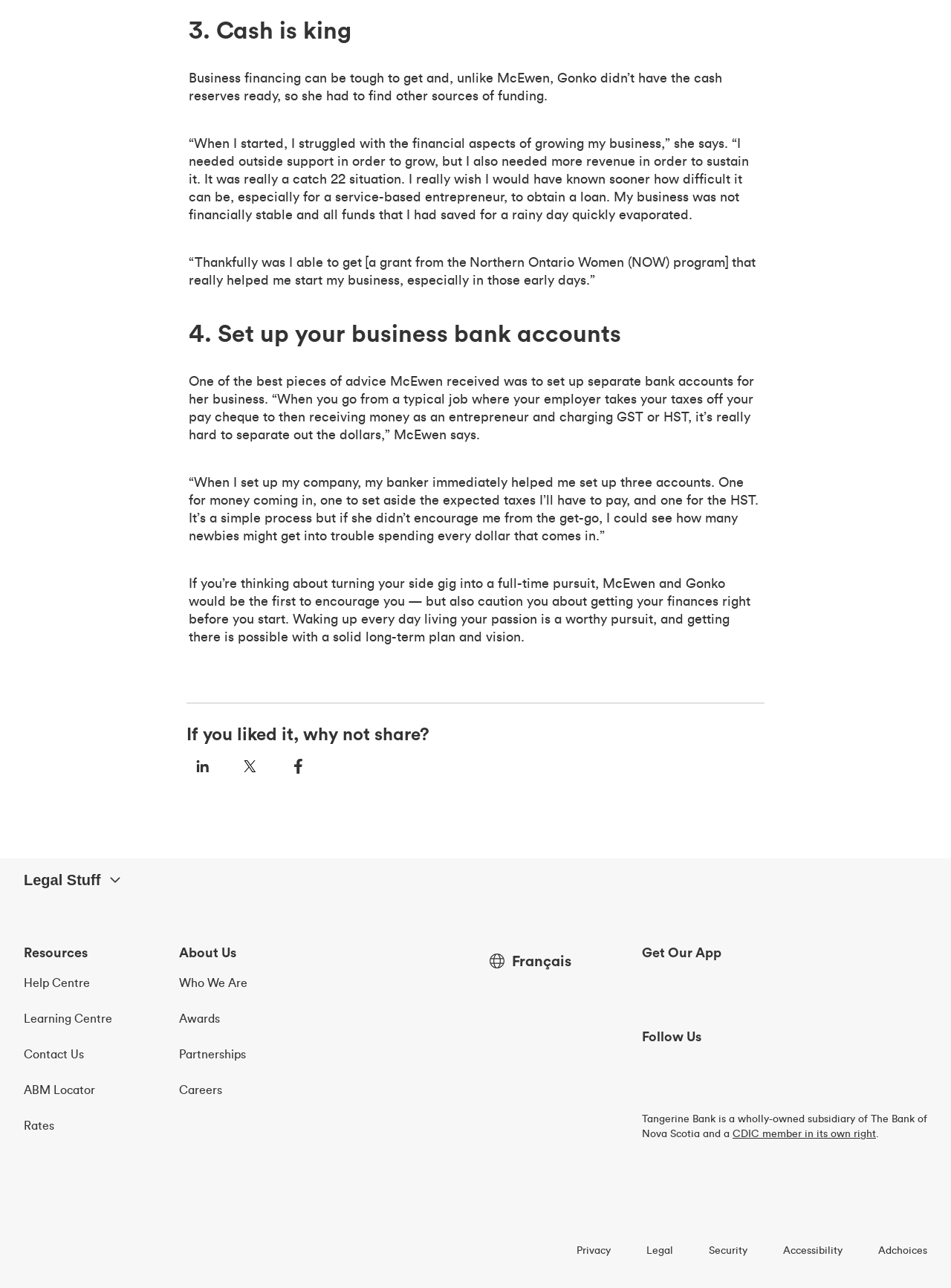Use a single word or phrase to answer the question:
What is the topic of the article?

Business financing